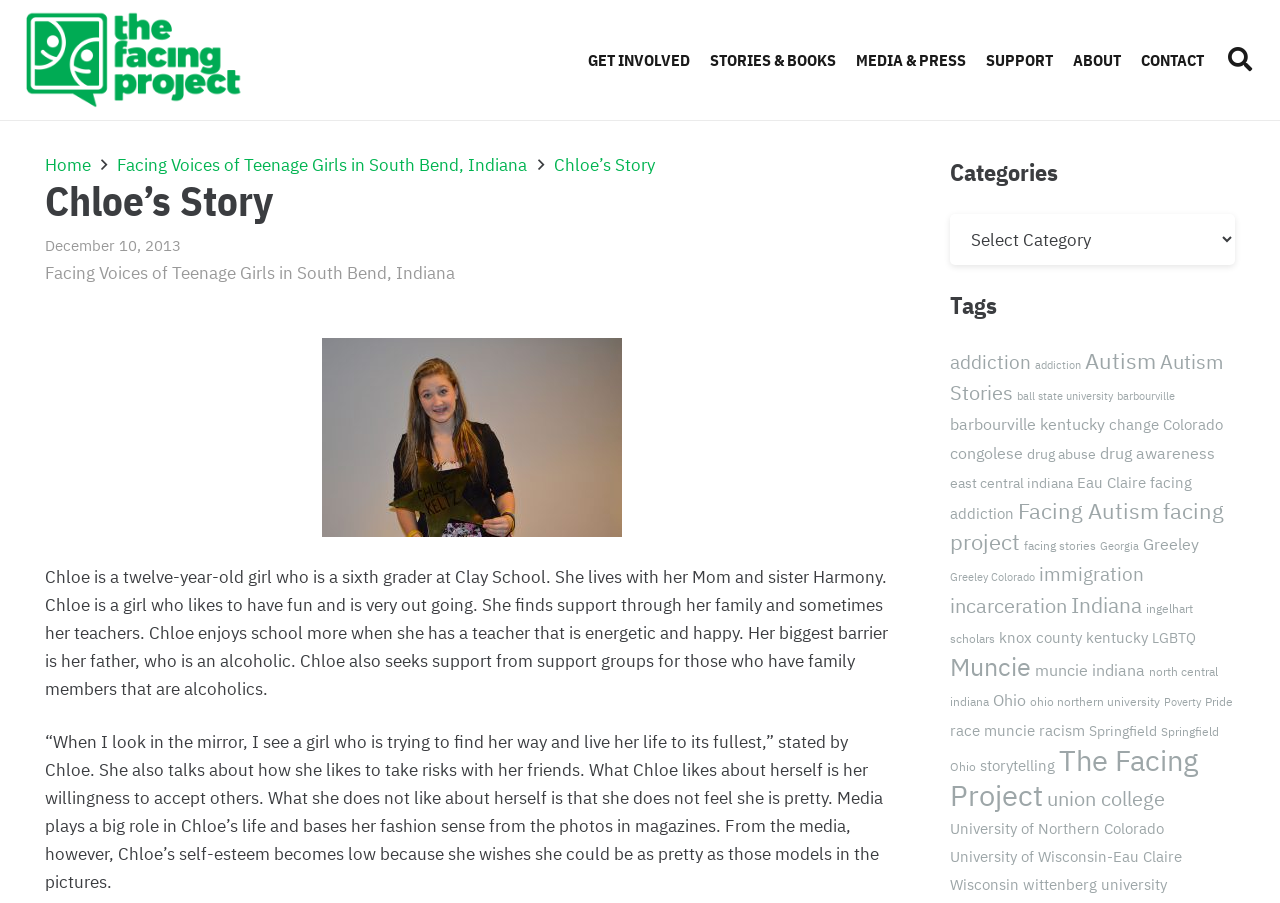Please specify the bounding box coordinates in the format (top-left x, top-left y, bottom-right x, bottom-right y), with values ranging from 0 to 1. Identify the bounding box for the UI component described as follows: University of Wisconsin-Eau Claire

[0.742, 0.937, 0.924, 0.959]